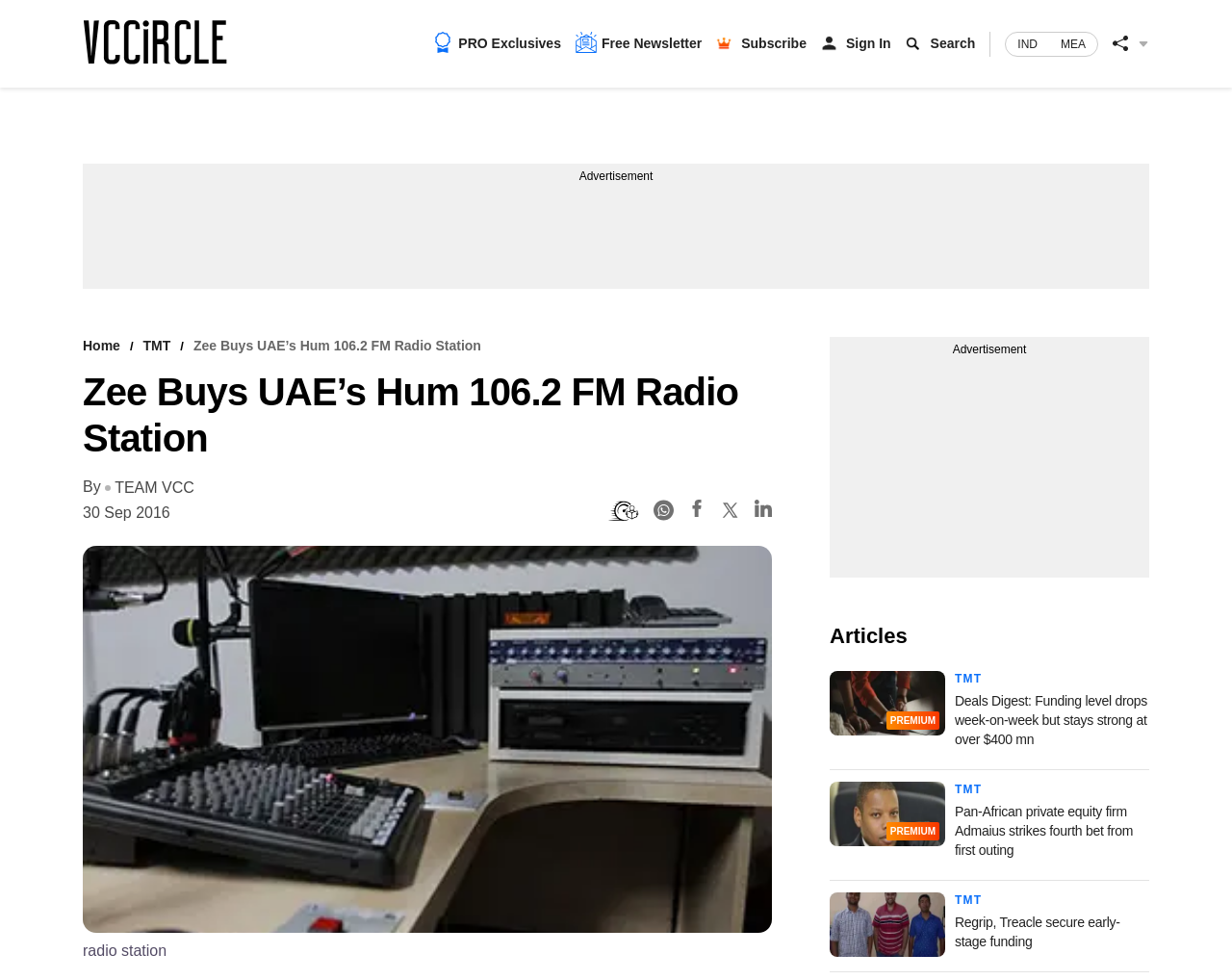Locate the bounding box coordinates of the clickable area needed to fulfill the instruction: "Read the article 'Deals Digest: Funding level drops week-on-week but stays strong at over $400 mn'".

[0.673, 0.685, 0.767, 0.751]